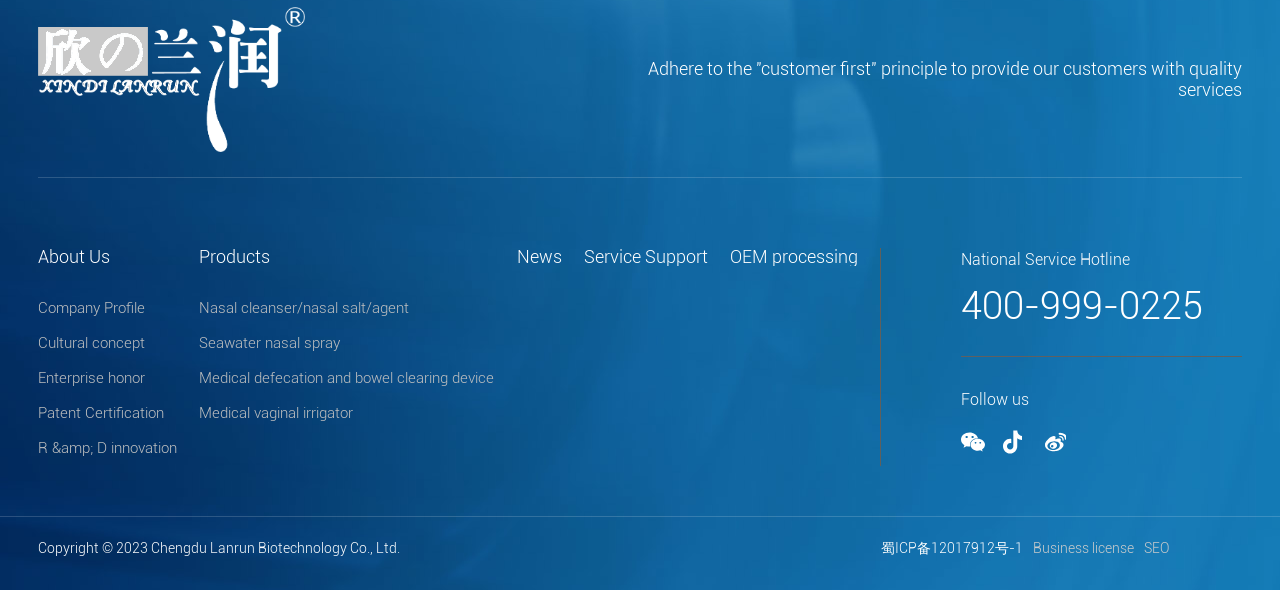Provide your answer to the question using just one word or phrase: How many social media icons are there?

3